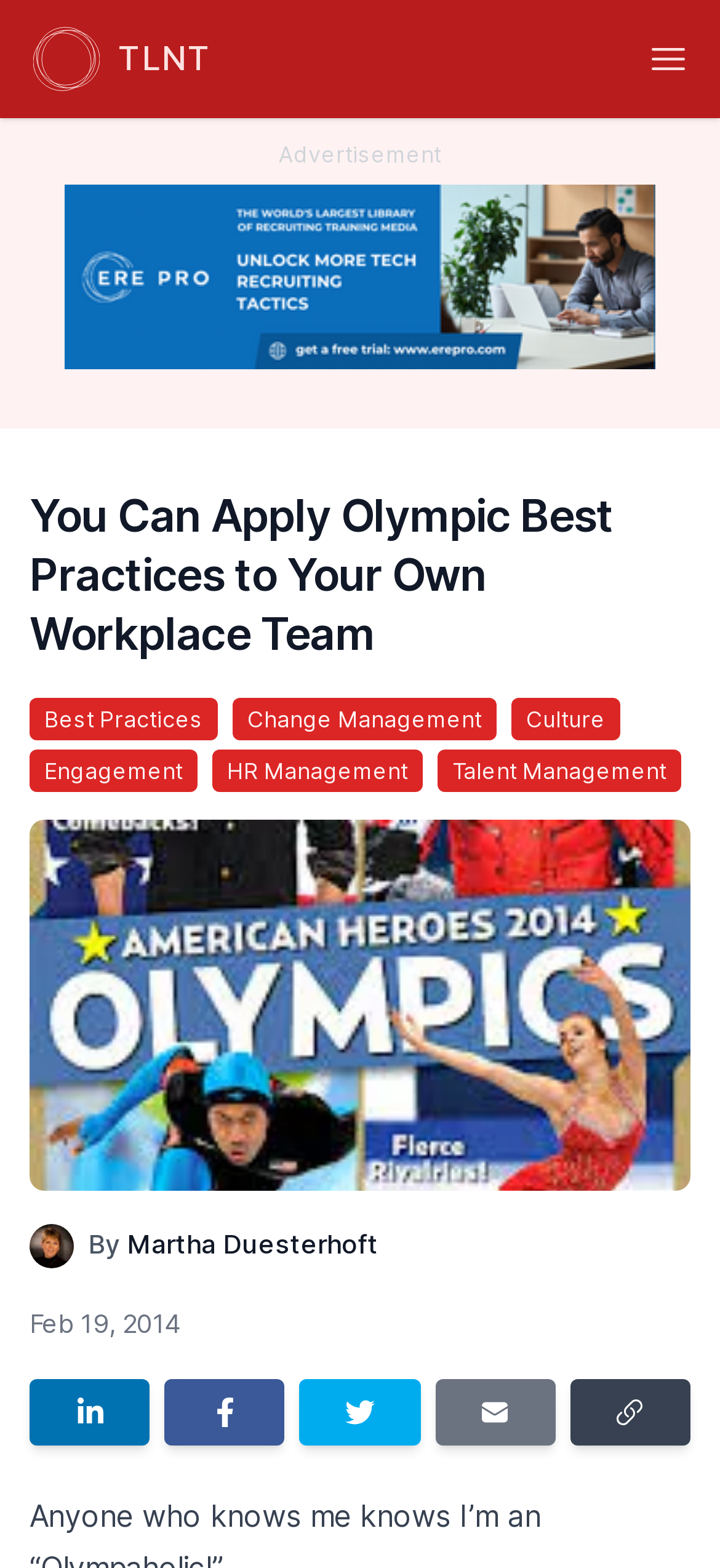Identify the first-level heading on the webpage and generate its text content.

You Can Apply Olympic Best Practices to Your Own Workplace Team